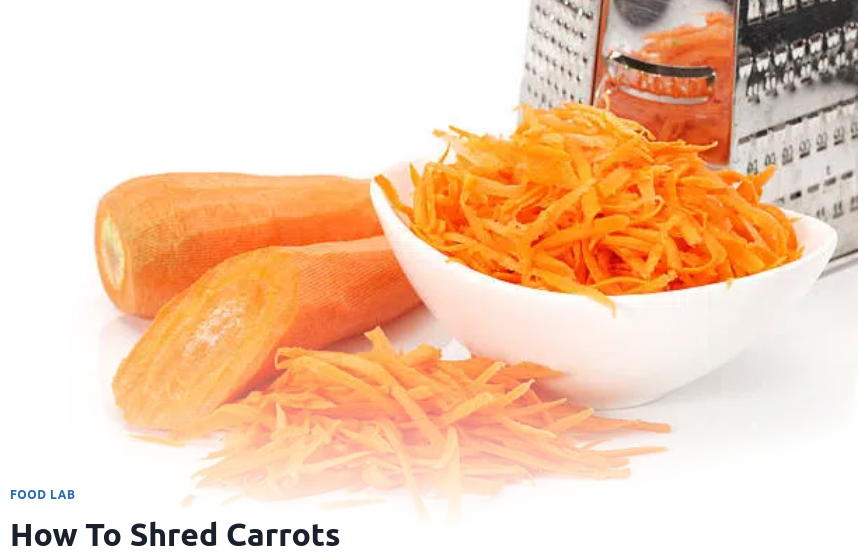Give a thorough and detailed caption for the image.

This vibrant image showcases the process of shredding carrots, prominently featuring a bowl overflowing with finely shredded orange carrots, perfect for adding texture and flavor to various dishes. Beside the bowl, fresh whole carrots are casually placed, highlighting the primary ingredient. A grater can be seen in the background, indicating the tool typically used for achieving the shredded consistency. This visual representation accompanies the article "How To Shred Carrots," which guides readers on quickly shredding carrots for recipes, emphasizing efficiency and ease in the kitchen. The background has a light, blurred effect, drawing attention to the vibrant colors of the carrots and the ease of preparation they represent.